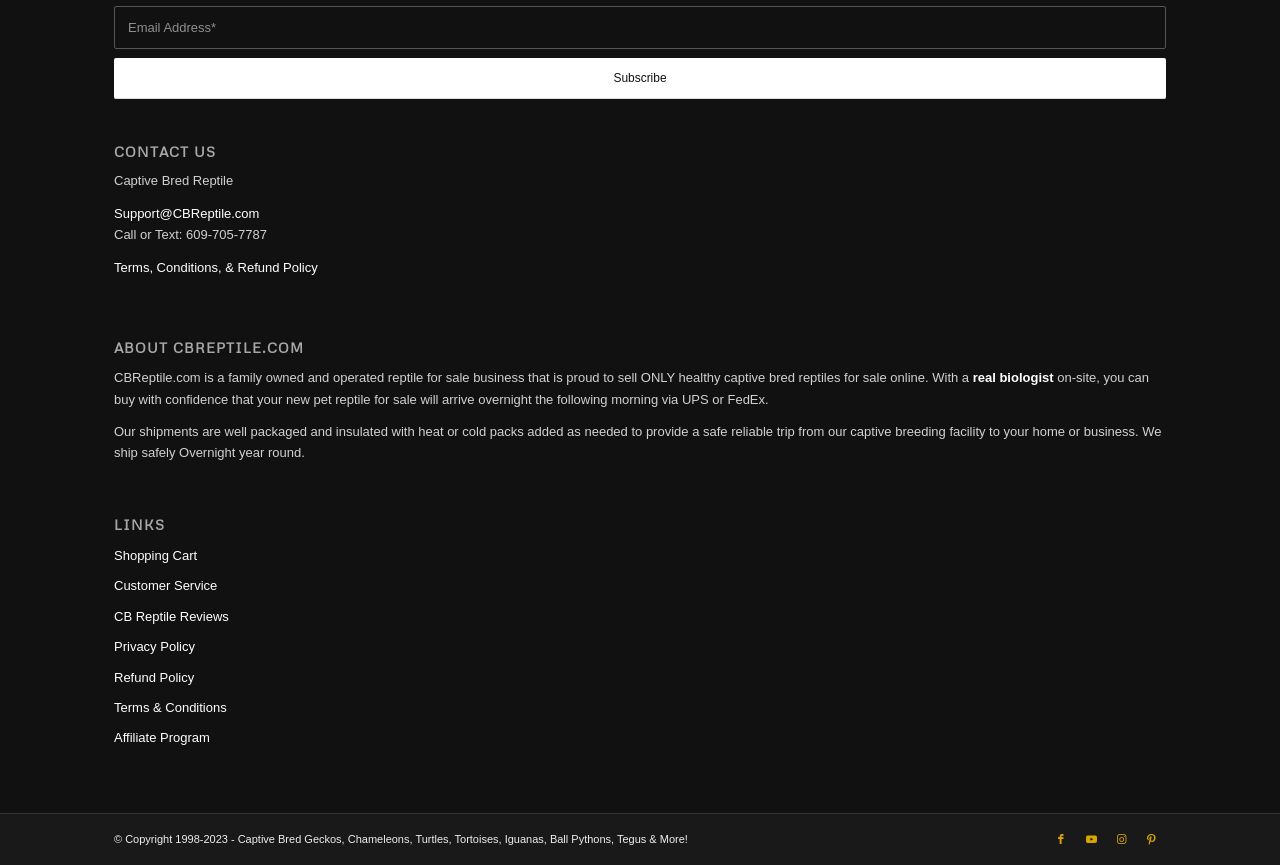Can you pinpoint the bounding box coordinates for the clickable element required for this instruction: "Visit shopping cart"? The coordinates should be four float numbers between 0 and 1, i.e., [left, top, right, bottom].

[0.089, 0.625, 0.911, 0.66]